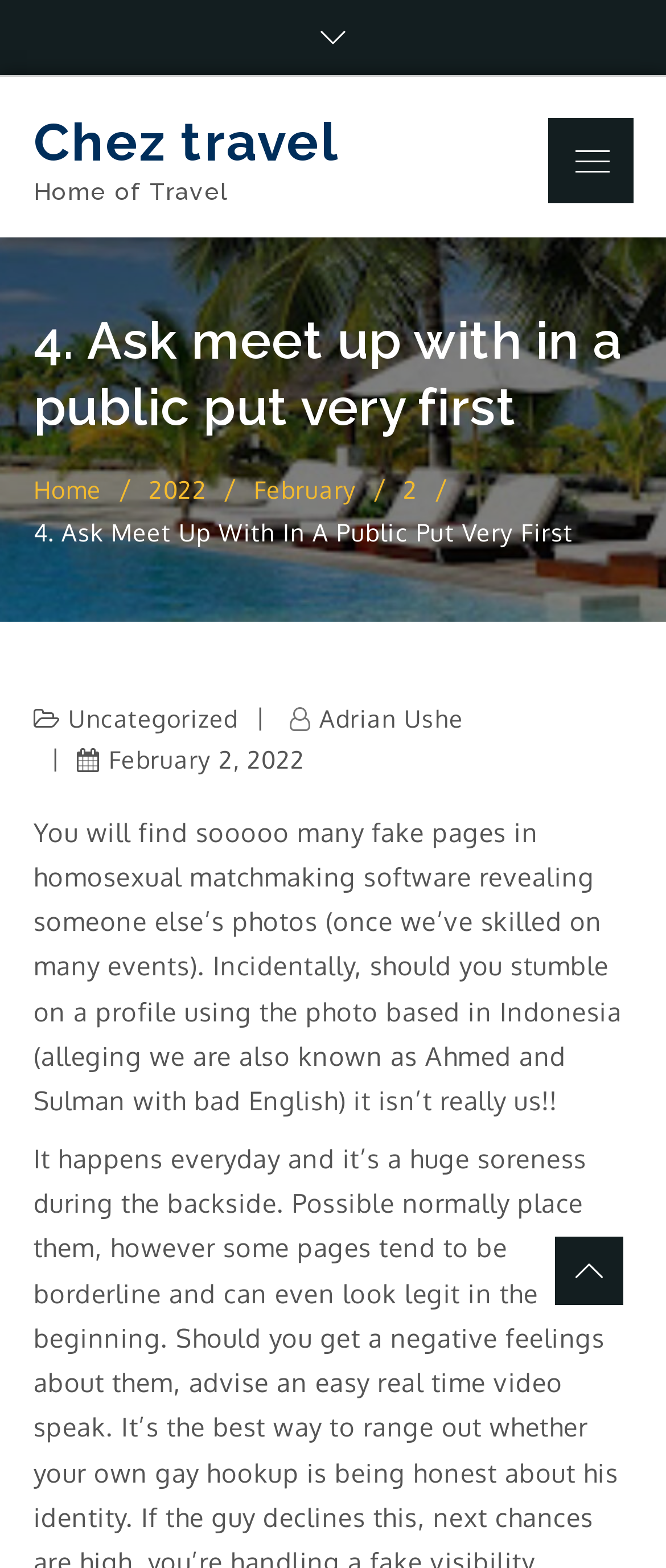Determine the bounding box coordinates of the region that needs to be clicked to achieve the task: "View 'Uncategorized'".

[0.103, 0.449, 0.358, 0.467]